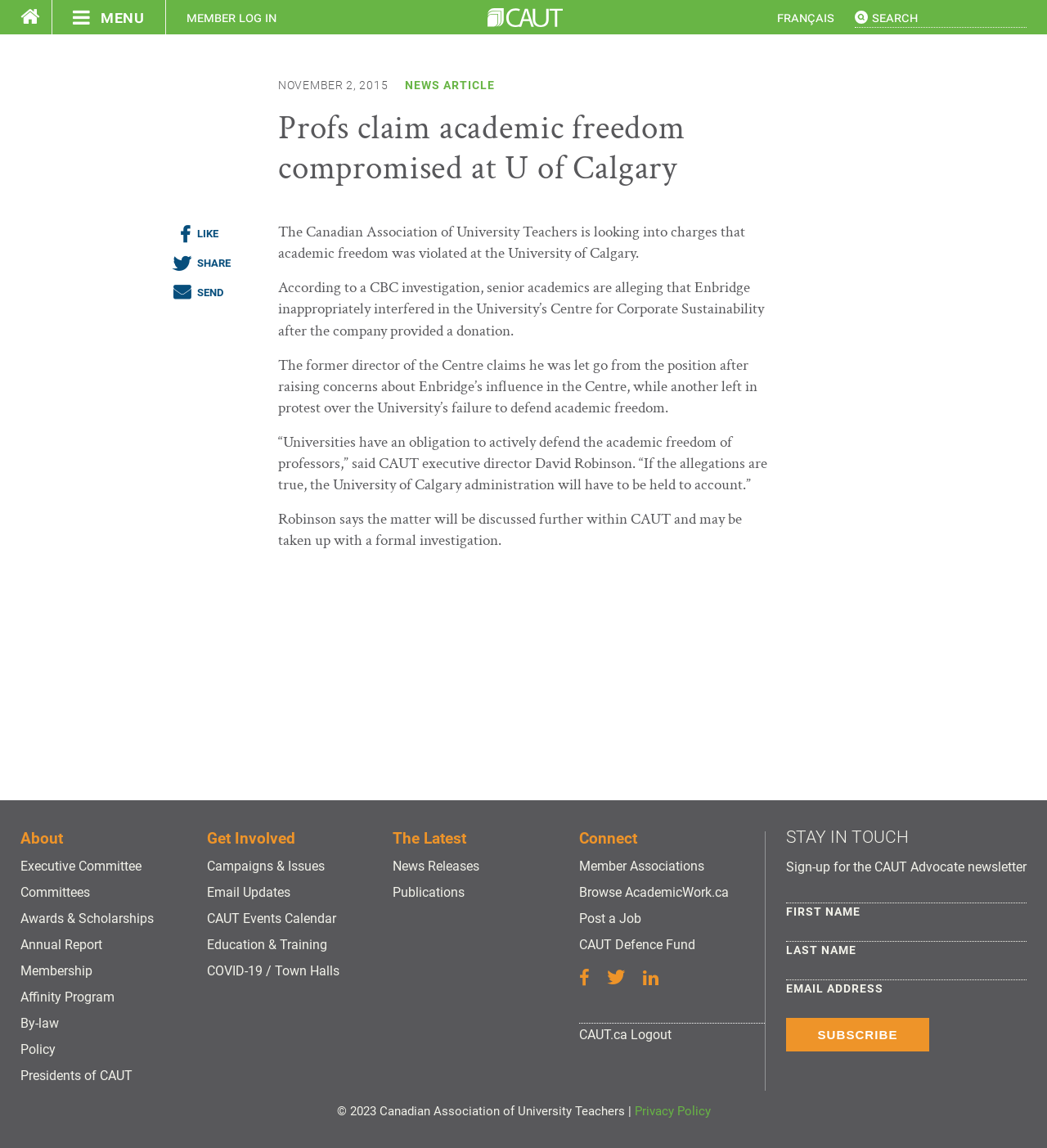Please pinpoint the bounding box coordinates for the region I should click to adhere to this instruction: "read the news article".

[0.387, 0.068, 0.473, 0.08]